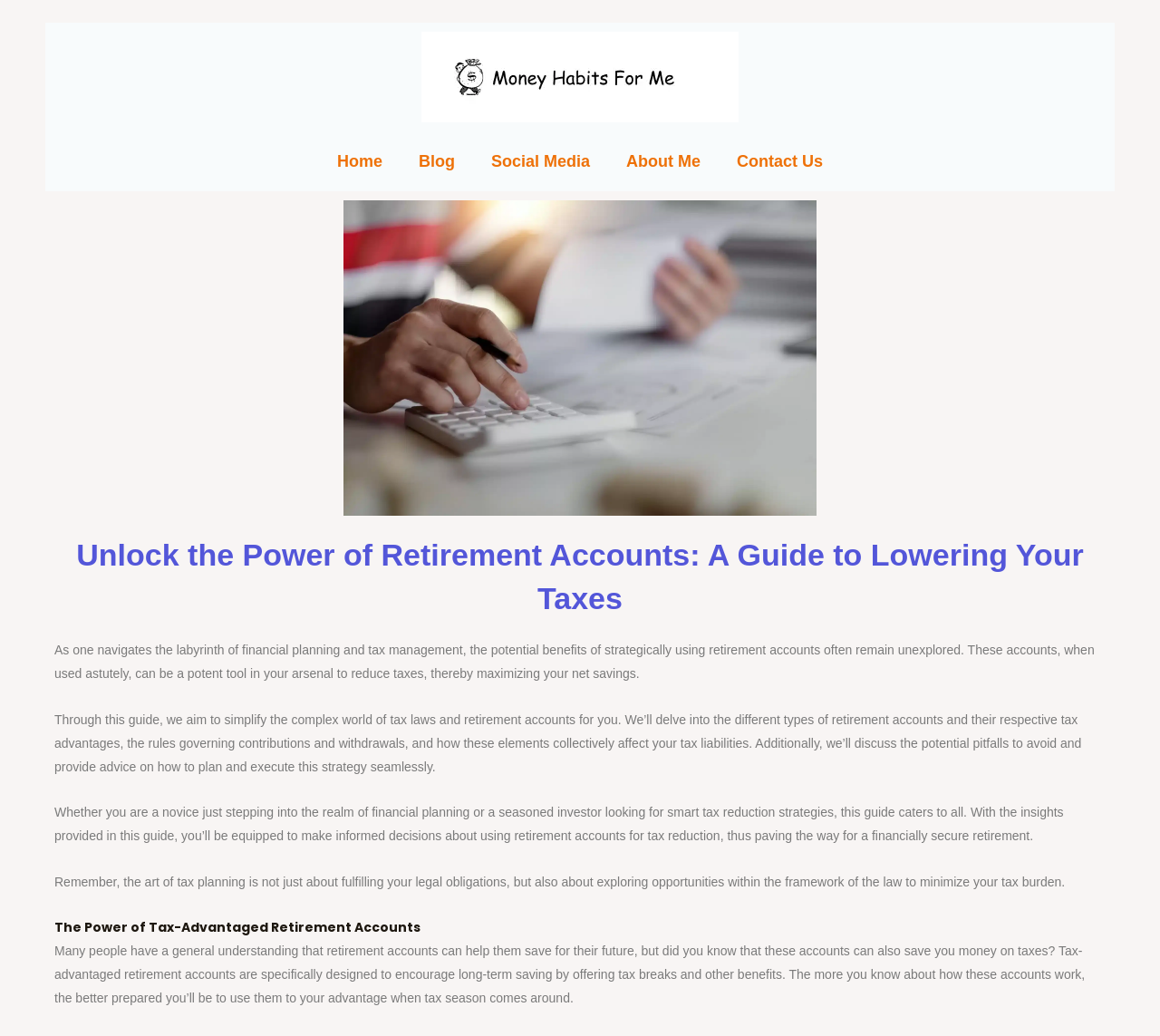Give a detailed overview of the webpage's appearance and contents.

The webpage is focused on the topic of using retirement accounts as a tax avoidance strategy. At the top, there is a cartoon figure carrying a large money bag with a dollar symbol next to the text "Money Habits For Me," which is both a link and an image. Below this, there are five links in a row, including "Home," "Blog," "Social Media," "About Me," and "Contact Us."

To the right of these links, there is an image of a person using a calculator to calculate something. Above this image, there is a heading that reads "Unlock the Power of Retirement Accounts: A Guide to Lowering Your Taxes." Below the heading, there are four paragraphs of text that discuss the benefits of using retirement accounts to reduce taxes. The text explains that retirement accounts can be a potent tool in reducing taxes and maximizing net savings, and that the guide aims to simplify the complex world of tax laws and retirement accounts.

The text also discusses the different types of retirement accounts and their respective tax advantages, the rules governing contributions and withdrawals, and how these elements affect tax liabilities. Additionally, it provides advice on how to plan and execute this strategy seamlessly. The text is targeted towards both novices and seasoned investors looking for smart tax reduction strategies.

Below the four paragraphs, there is another heading that reads "The Power of Tax-Advantaged Retirement Accounts." Below this heading, there is a final paragraph of text that explains how tax-advantaged retirement accounts can help save money on taxes and encourage long-term saving by offering tax breaks and other benefits.